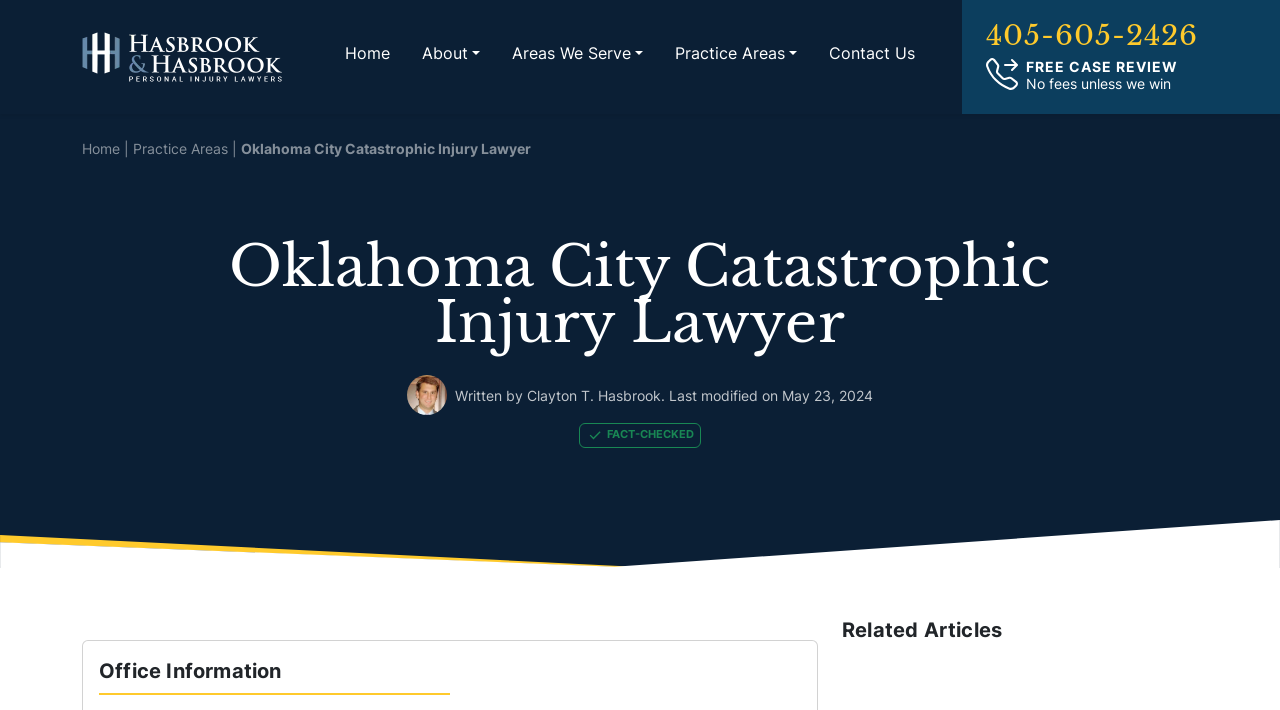What is the name of the lawyer?
Answer the question with detailed information derived from the image.

I found the name of the lawyer by looking at the image with the caption 'Written by', which is followed by a link with the name 'Clayton T. Hasbrook'.